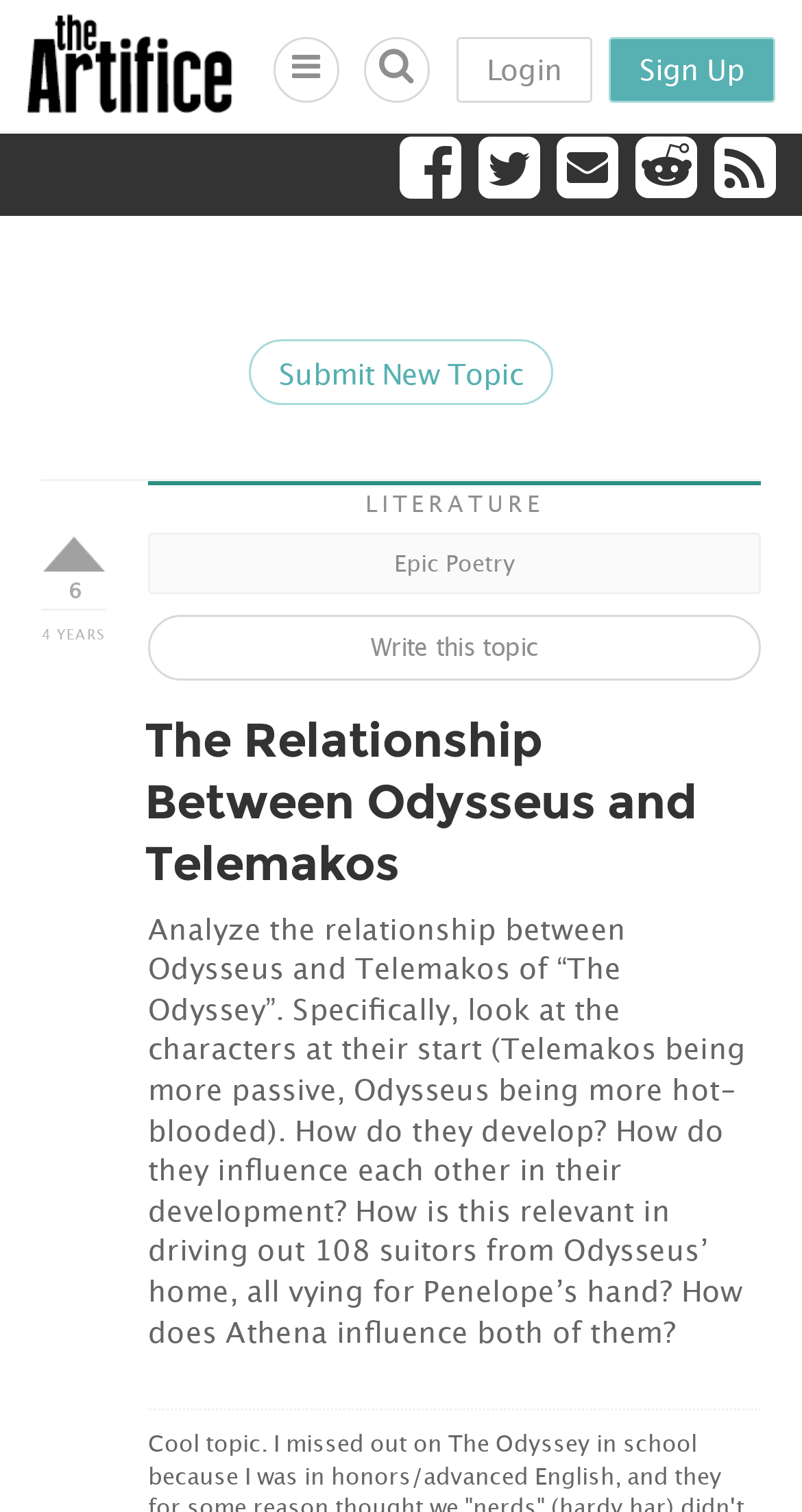Please determine the heading text of this webpage.

The Relationship Between Odysseus and Telemakos